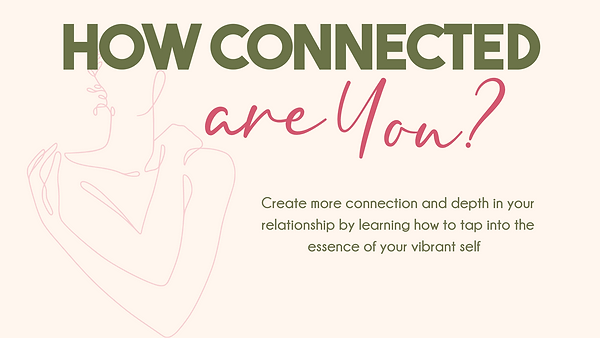Elaborate on the elements present in the image.

The image features a visually appealing design that encourages self-reflection and deeper connections in relationships. Boldly displayed at the top is the question, "HOW CONNECTED are You?" emphasizing the theme of intimacy and personal growth. Below this, a gentle reminder invites viewers to "Create more connection and depth in your relationship by learning how to tap into the essence of your vibrant self." The minimalist line art of a figure engaging with their own hand suggests introspection and the pursuit of inner harmony. The warm color palette complements the message, fostering a welcoming atmosphere for those seeking personal empowerment and deeper connections.